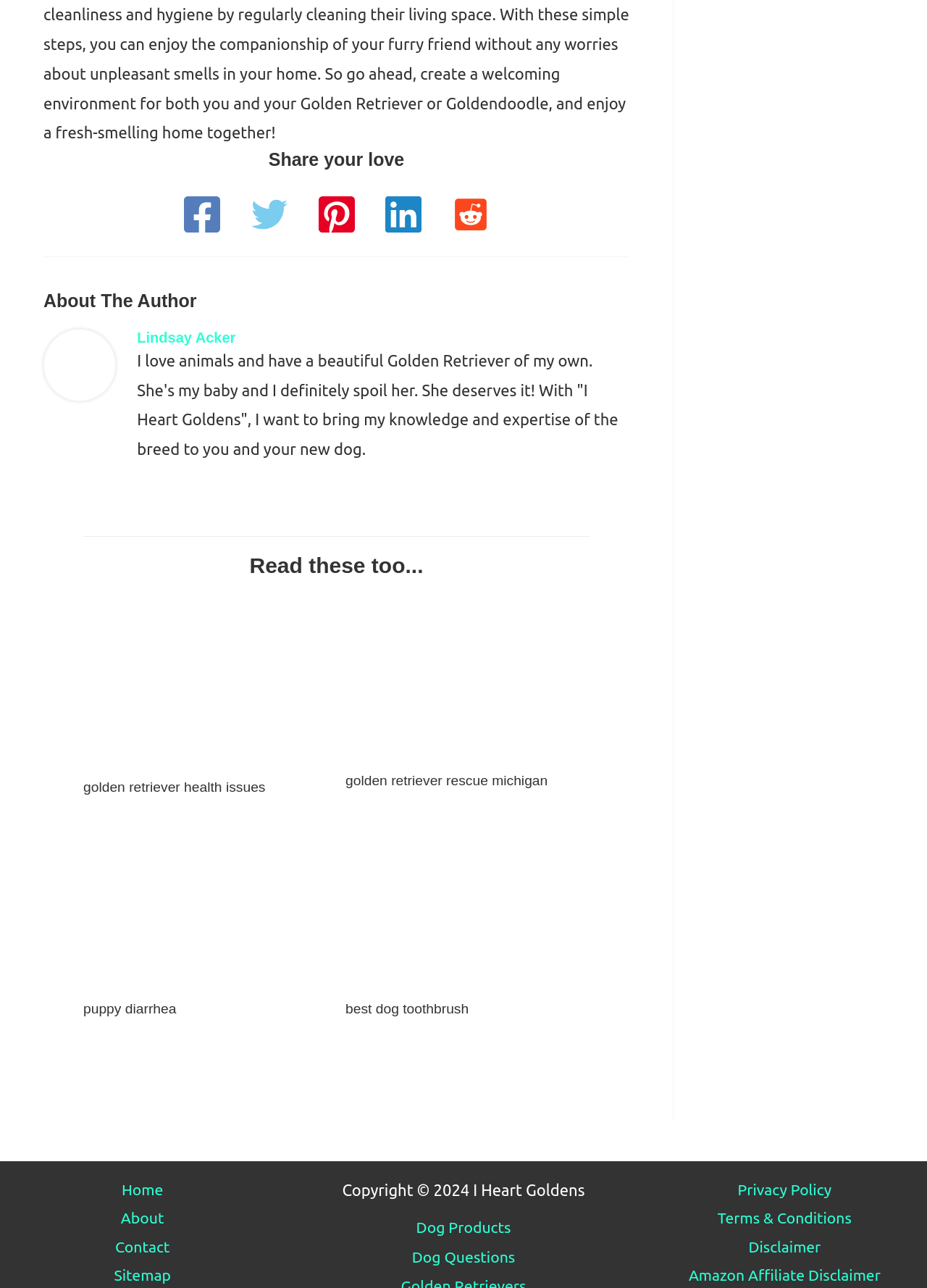Provide a brief response to the question using a single word or phrase: 
What is the topic of the first article?

golden retriever health issues